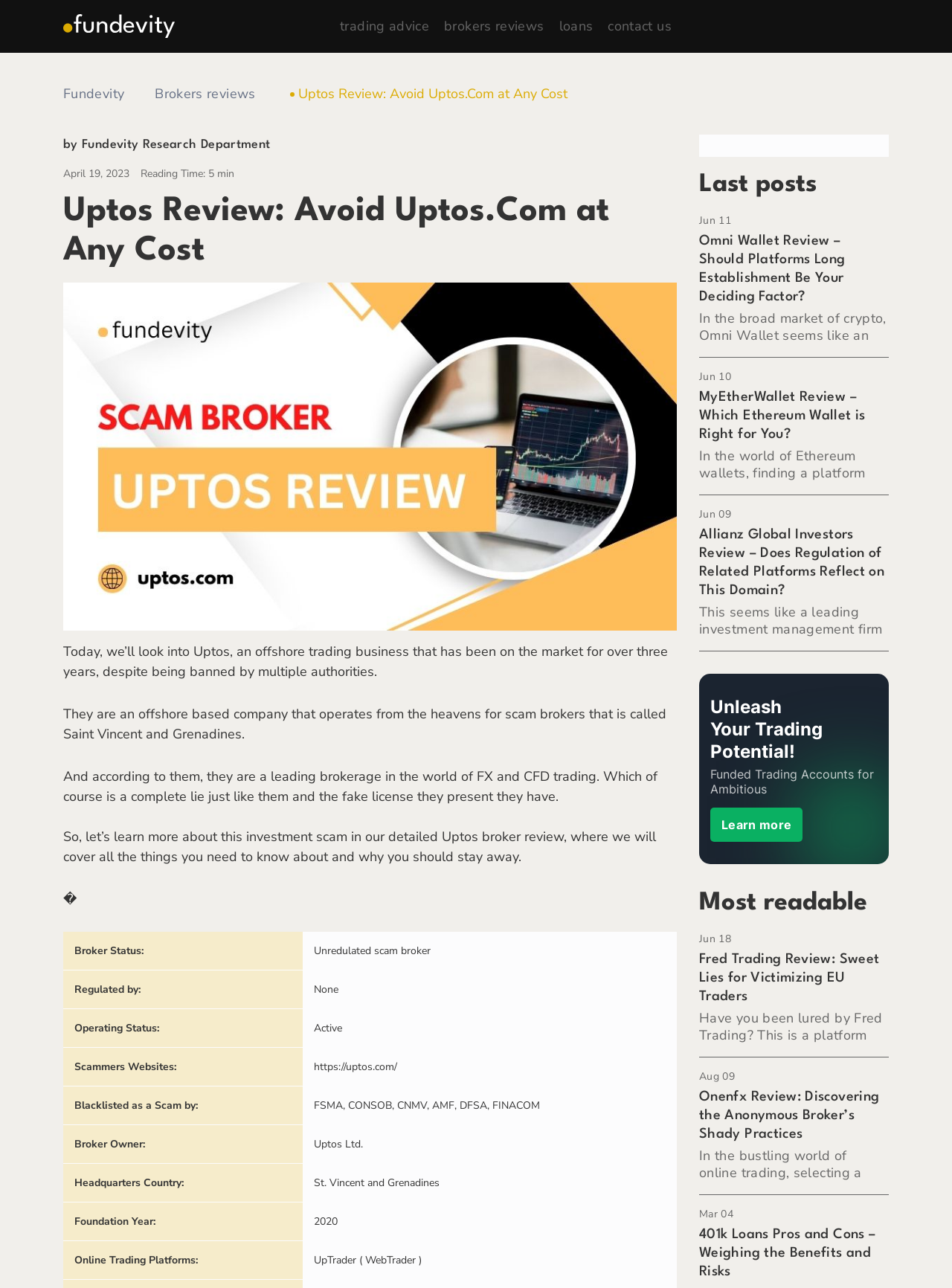Give a one-word or phrase response to the following question: What is the status of Uptos according to the review?

Unlicensed scam broker